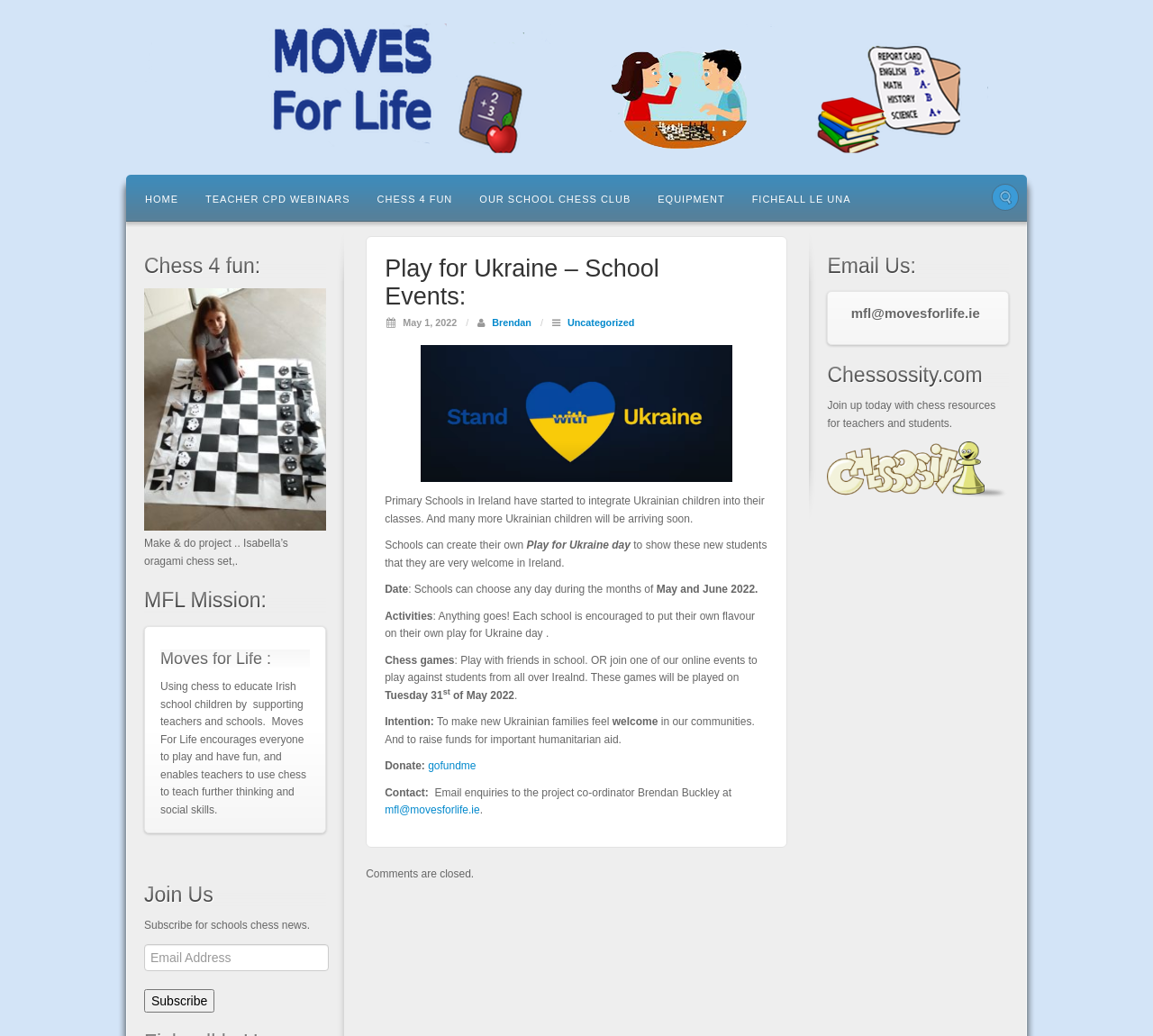What is the name of the website that provides chess resources for teachers and students?
Craft a detailed and extensive response to the question.

The website that provides chess resources for teachers and students is Chessossity.com, as mentioned in the article.